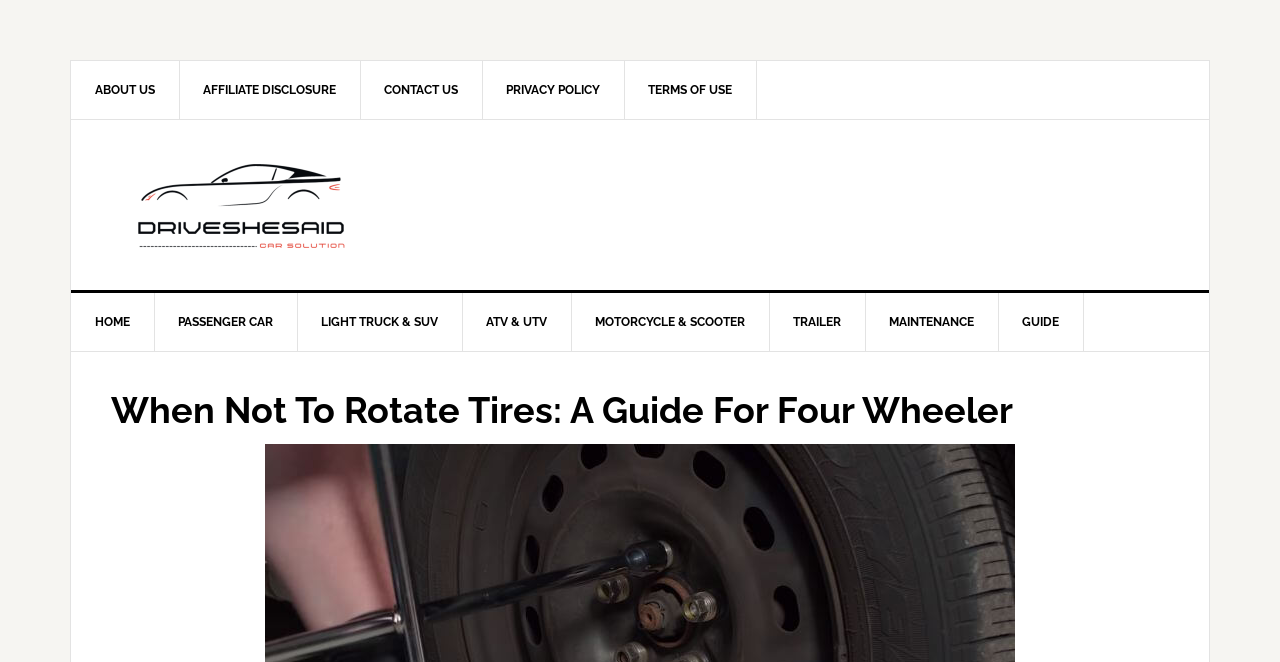Locate the coordinates of the bounding box for the clickable region that fulfills this instruction: "visit HOME page".

[0.055, 0.443, 0.121, 0.53]